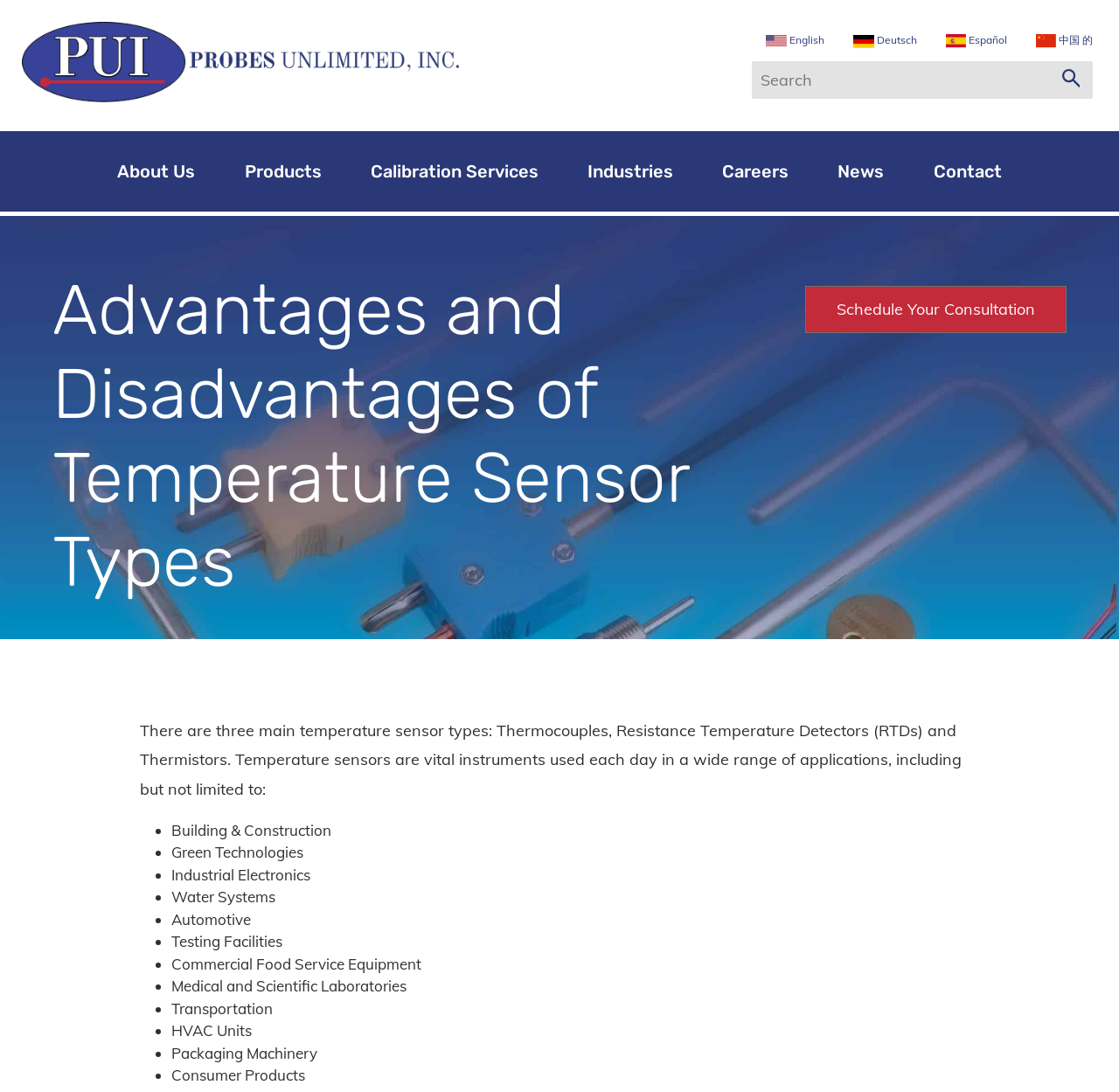Indicate the bounding box coordinates of the element that must be clicked to execute the instruction: "Subscribe to Energy Times Newsletter". The coordinates should be given as four float numbers between 0 and 1, i.e., [left, top, right, bottom].

None